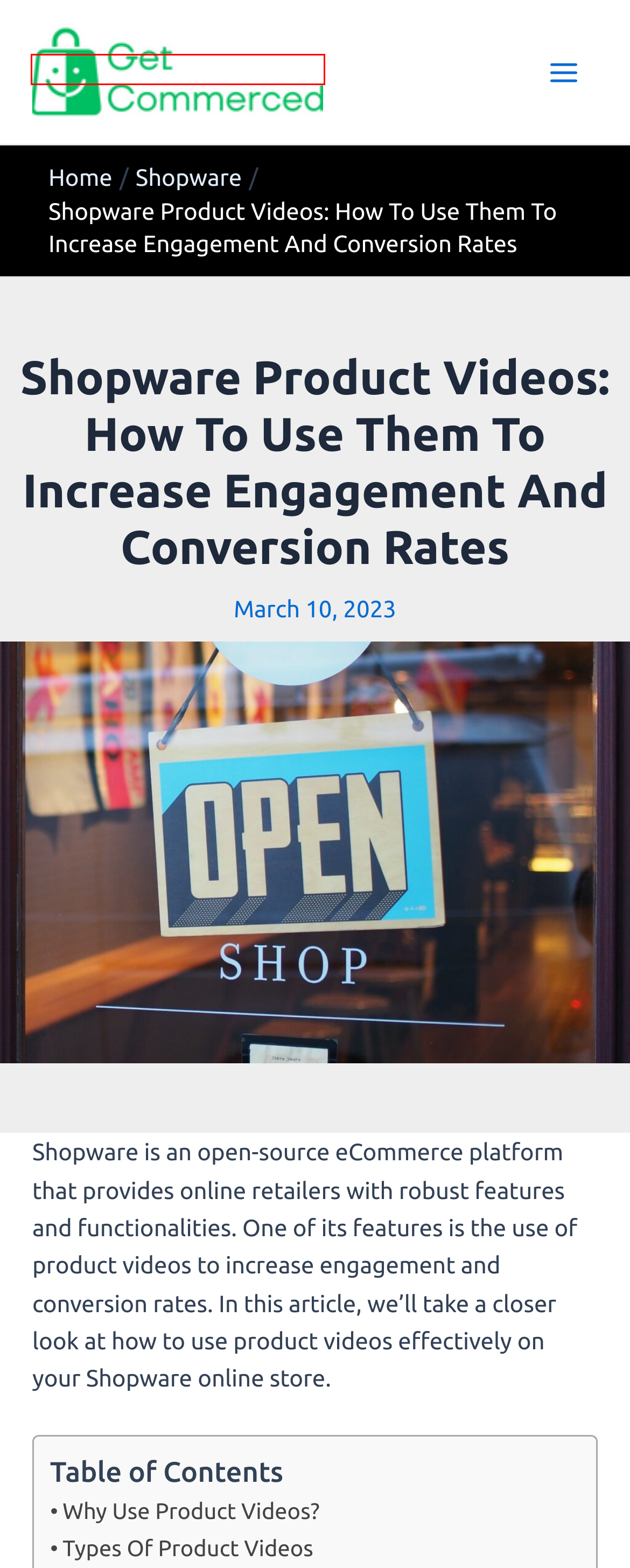Observe the screenshot of a webpage with a red bounding box highlighting an element. Choose the webpage description that accurately reflects the new page after the element within the bounding box is clicked. Here are the candidates:
A. Shopware - Get Commerced
B. How To Use Shopware To Sell Products On Social Media Platforms - Get Commerced
C. Shopware Conversion Optimization: How To Convert Visitors Into Customers - Get Commerced
D. Shopware Product Images: How To Optimize Them For Better Conversion Rates - Get Commerced
E. Magento - Get Commerced
F. How To Use Shopware To Create Landing Pages For Your Products - Get Commerced
G. Your Guide To All The Major Ecommerce Platforms - Get Commerced
H. How To Configure User Roles In Magento 2 - Get Commerced

G